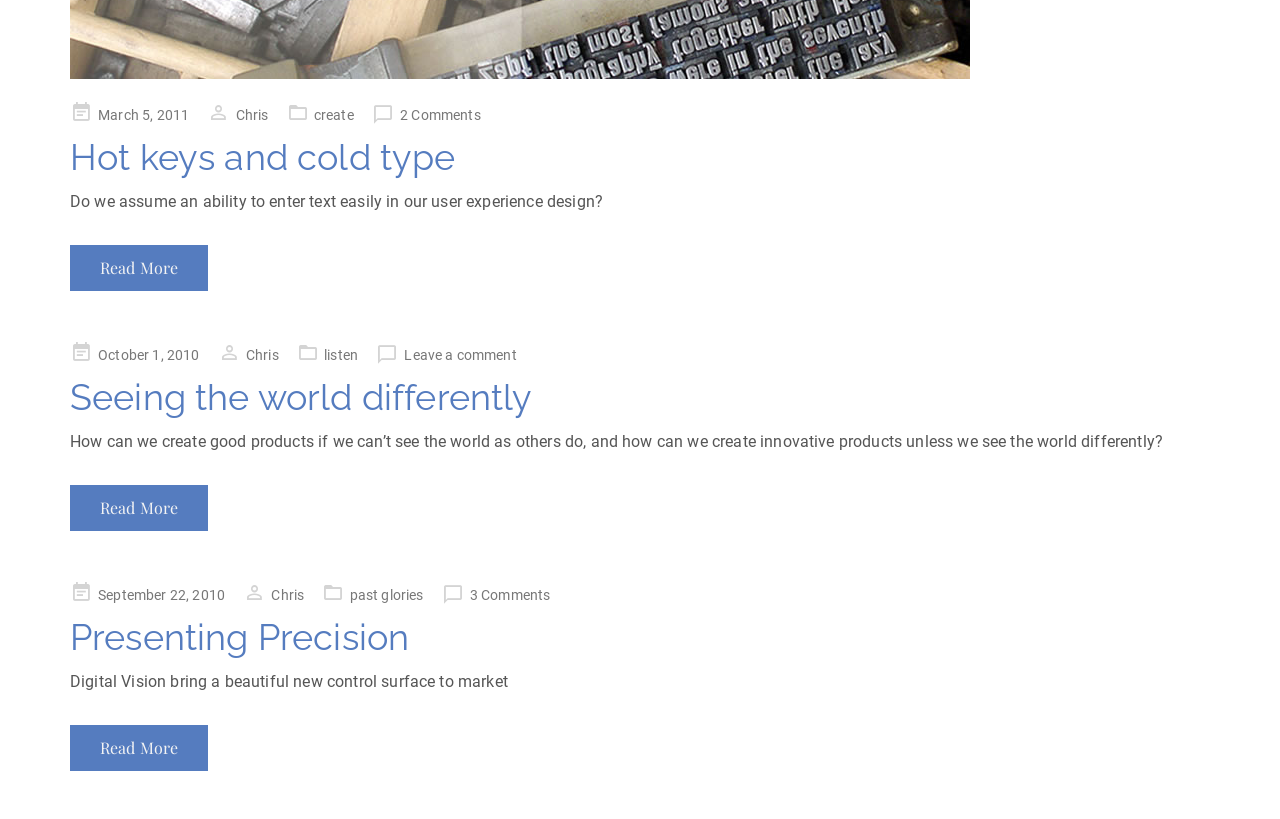Find the bounding box coordinates for the area you need to click to carry out the instruction: "Read more about seeing the world differently". The coordinates should be four float numbers between 0 and 1, indicated as [left, top, right, bottom].

[0.055, 0.592, 0.163, 0.648]